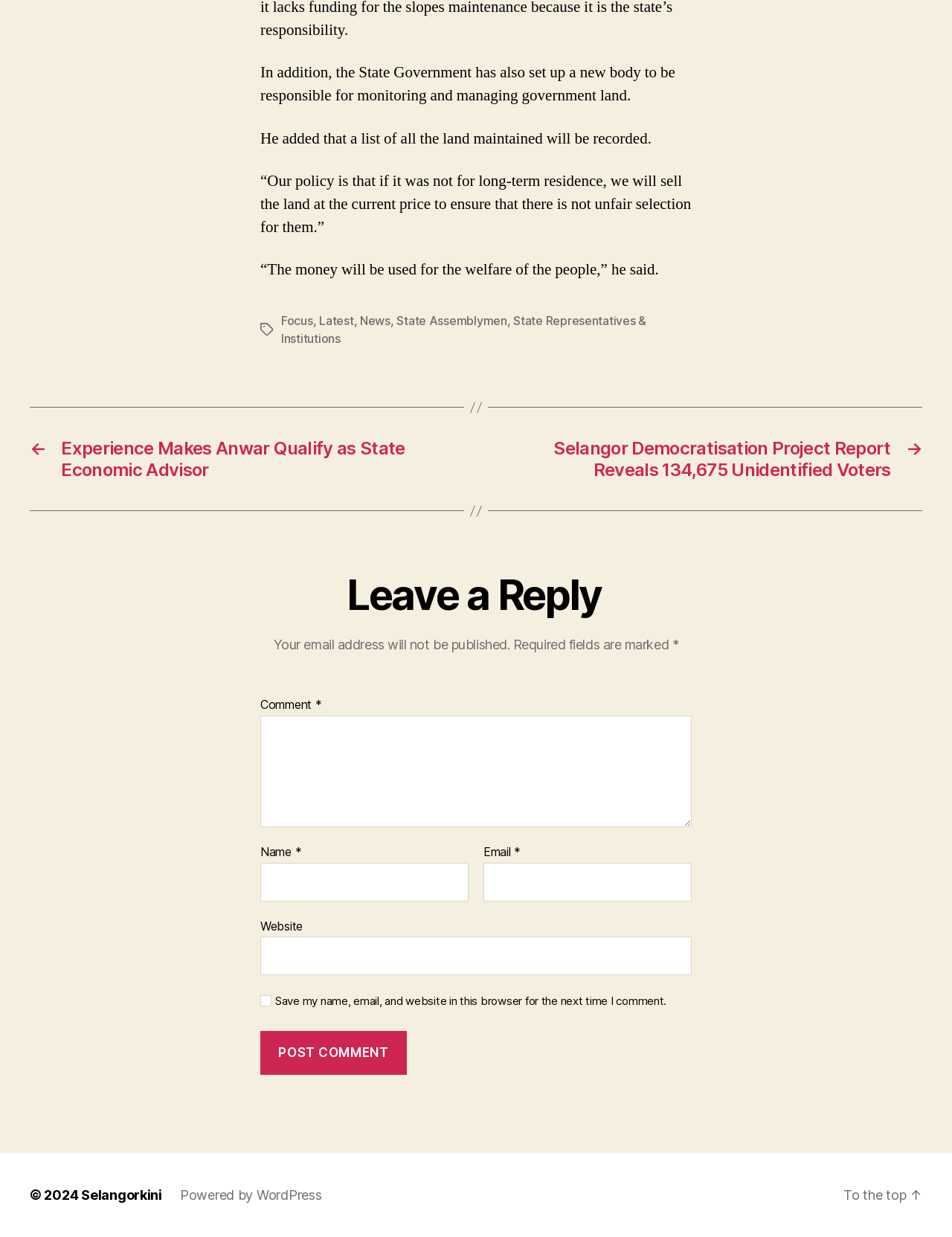Please determine the bounding box coordinates for the element that should be clicked to follow these instructions: "Click on the 'State Assemblymen' tag".

[0.417, 0.253, 0.533, 0.265]